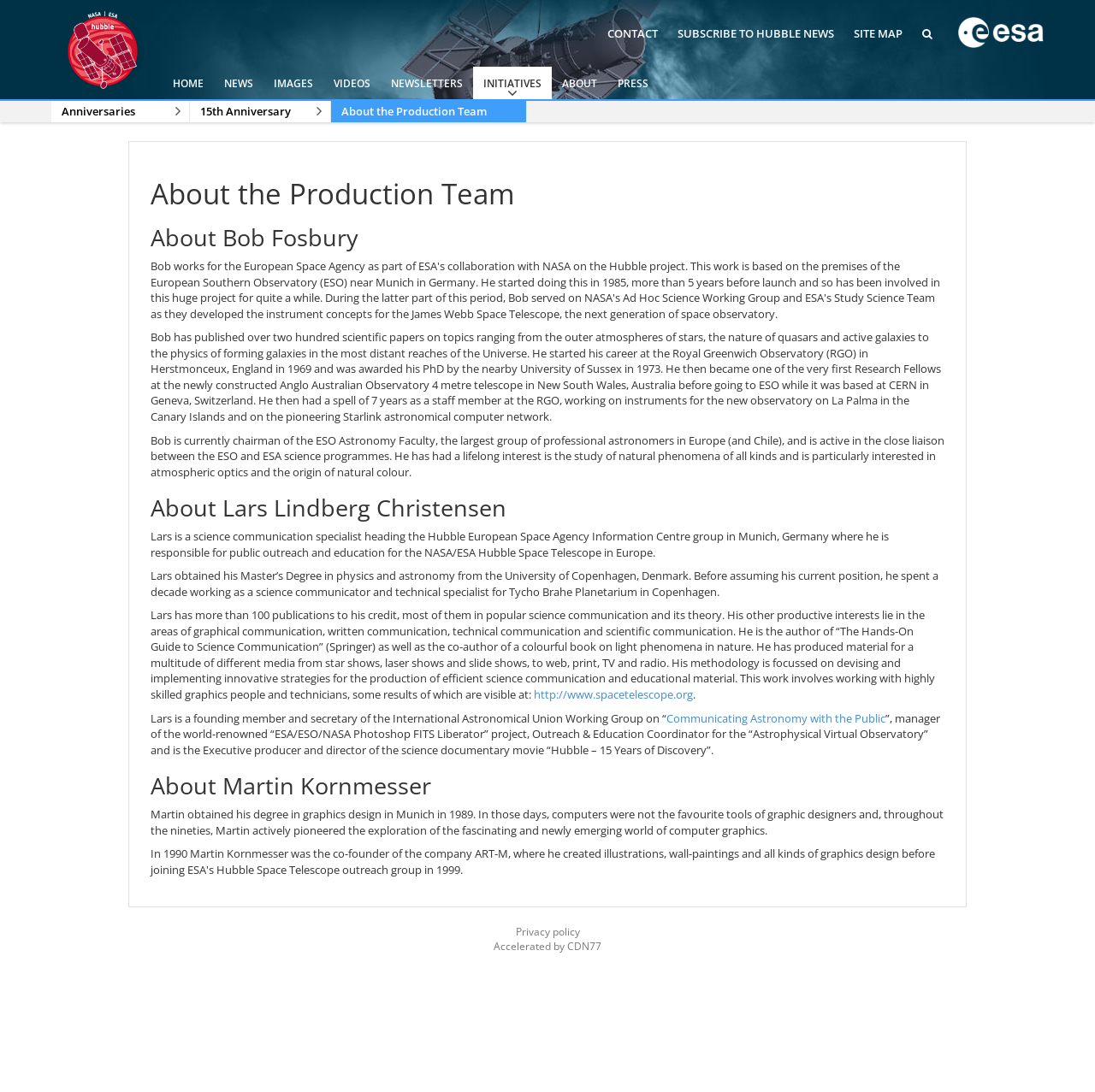Please identify the bounding box coordinates of the element's region that I should click in order to complete the following instruction: "Contact us". The bounding box coordinates consist of four float numbers between 0 and 1, i.e., [left, top, right, bottom].

None